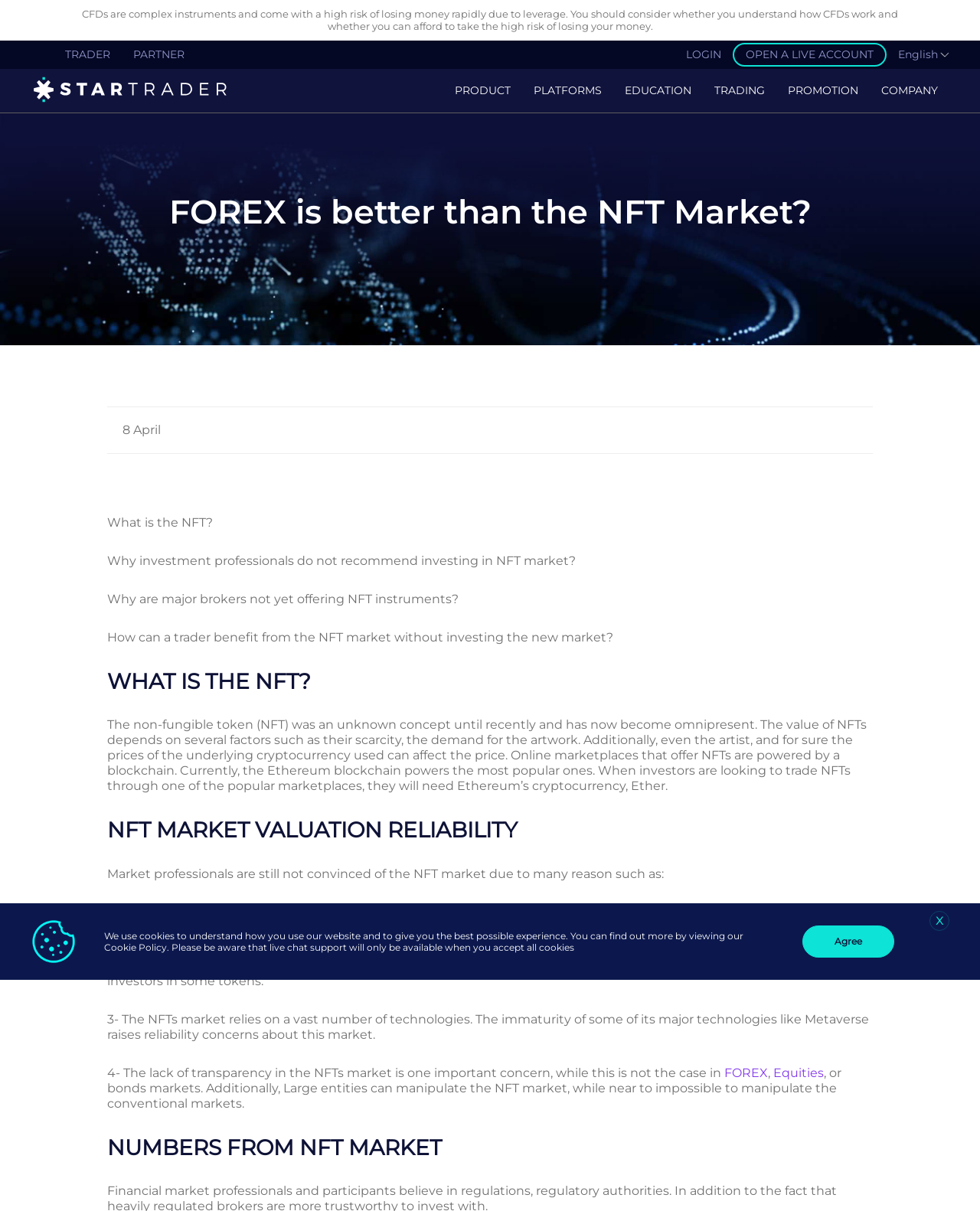Identify the bounding box coordinates of the specific part of the webpage to click to complete this instruction: "Go to ENQUIRIES...".

None